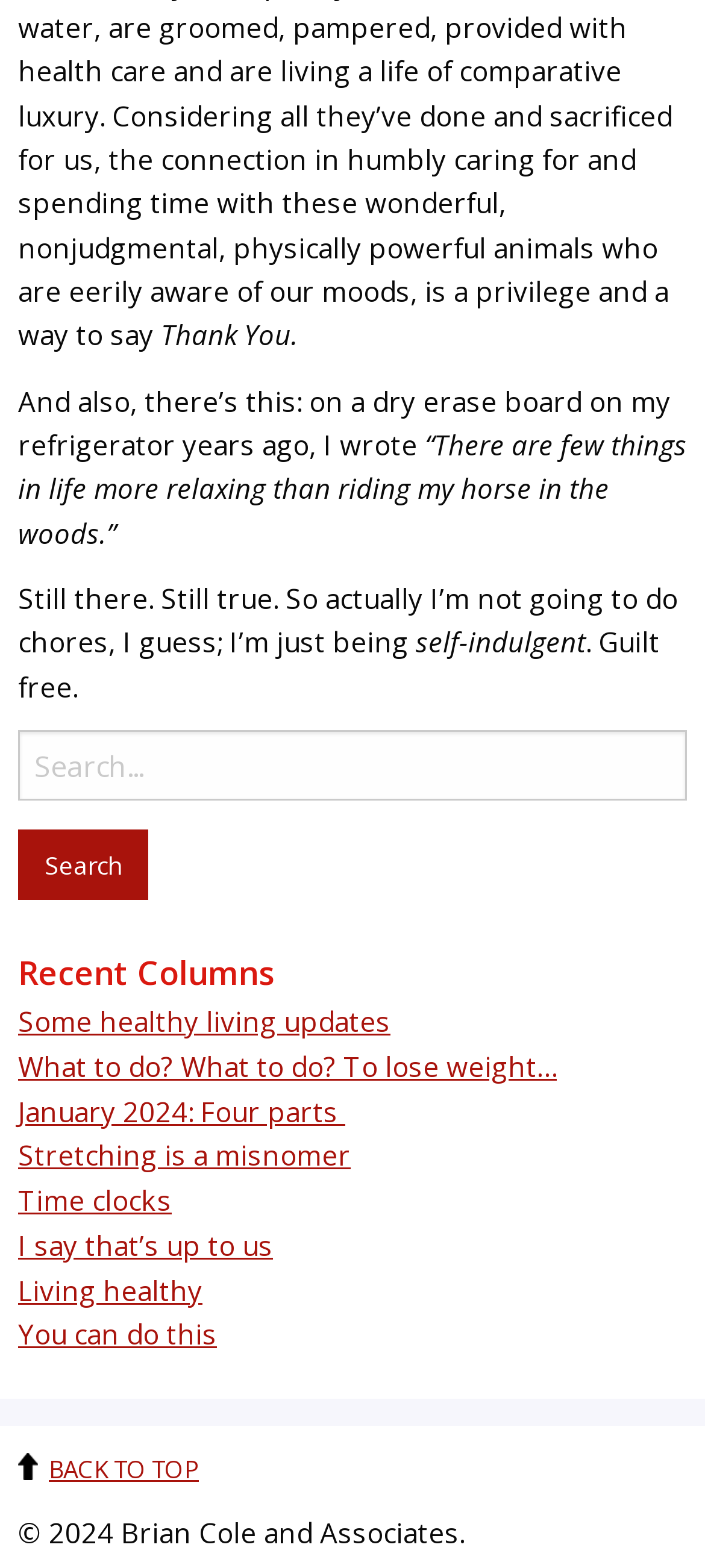Use the details in the image to answer the question thoroughly: 
What is the purpose of the button below the search box?

The button below the search box says 'Search', which suggests that its purpose is to initiate a search based on the text entered in the search box.